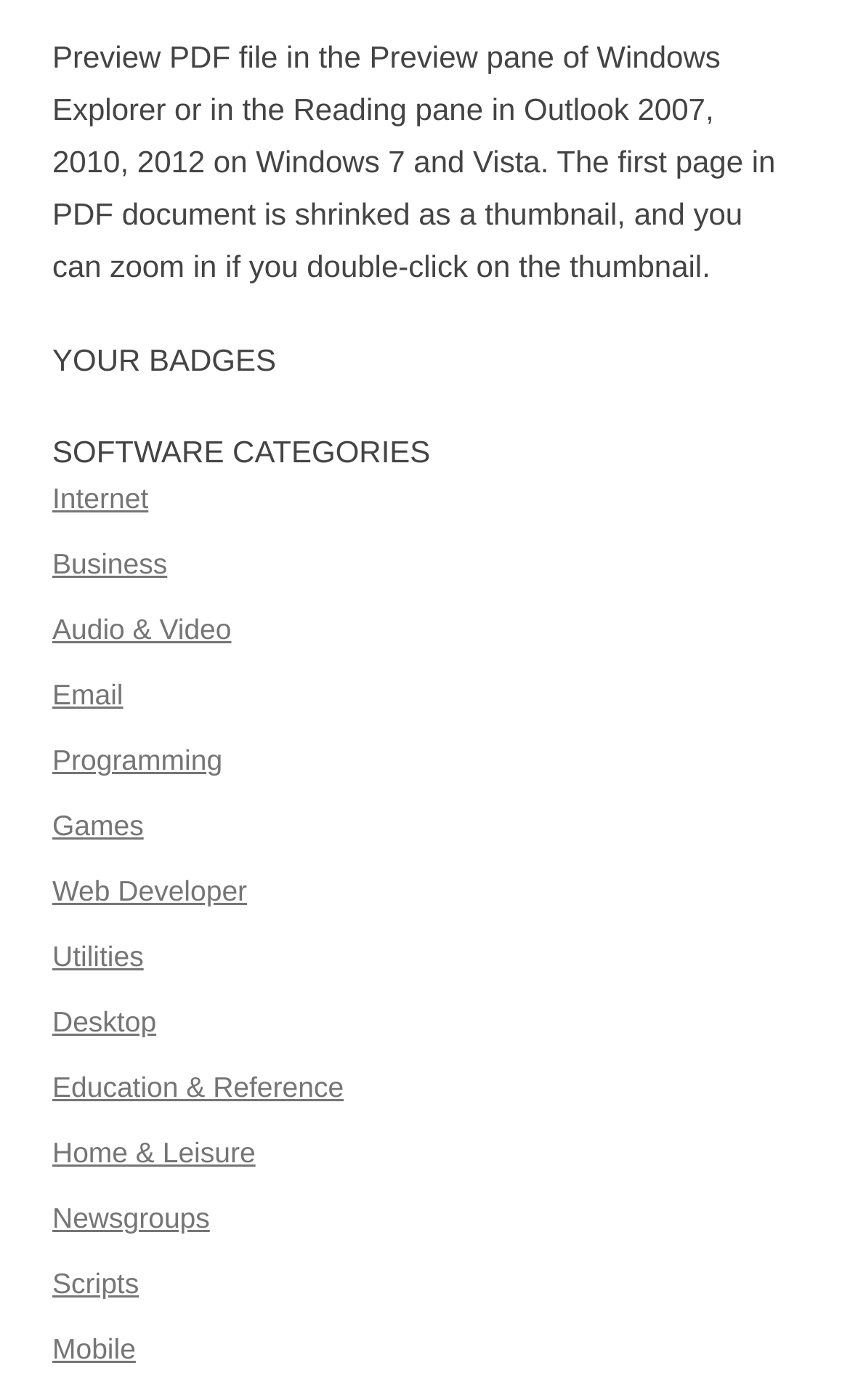Bounding box coordinates are specified in the format (top-left x, top-left y, bottom-right x, bottom-right y). All values are floating point numbers bounded between 0 and 1. Please provide the bounding box coordinate of the region this sentence describes: Newsgroups

[0.062, 0.859, 0.247, 0.882]